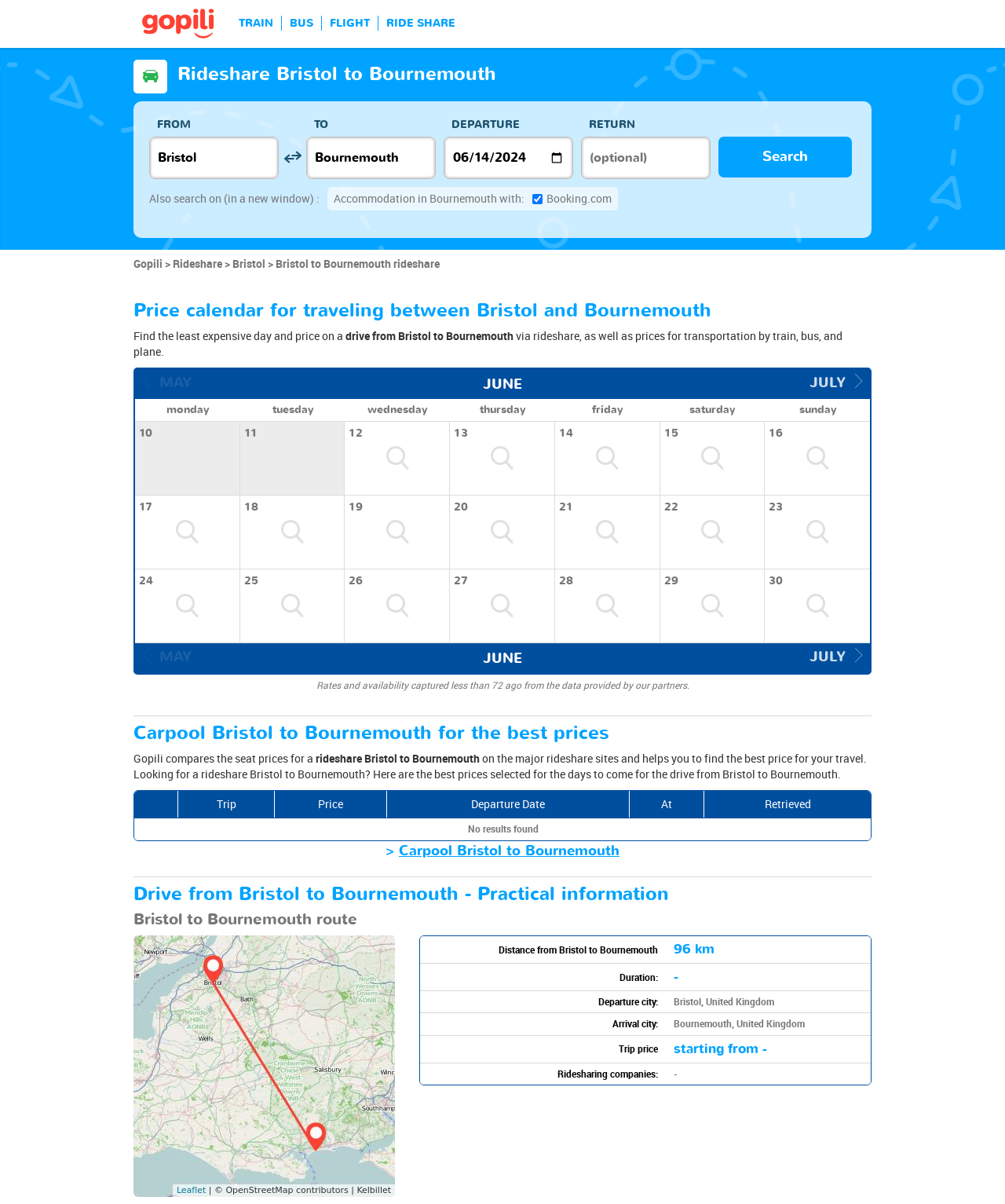Please extract the primary headline from the webpage.

Rideshare Bristol to Bournemouth